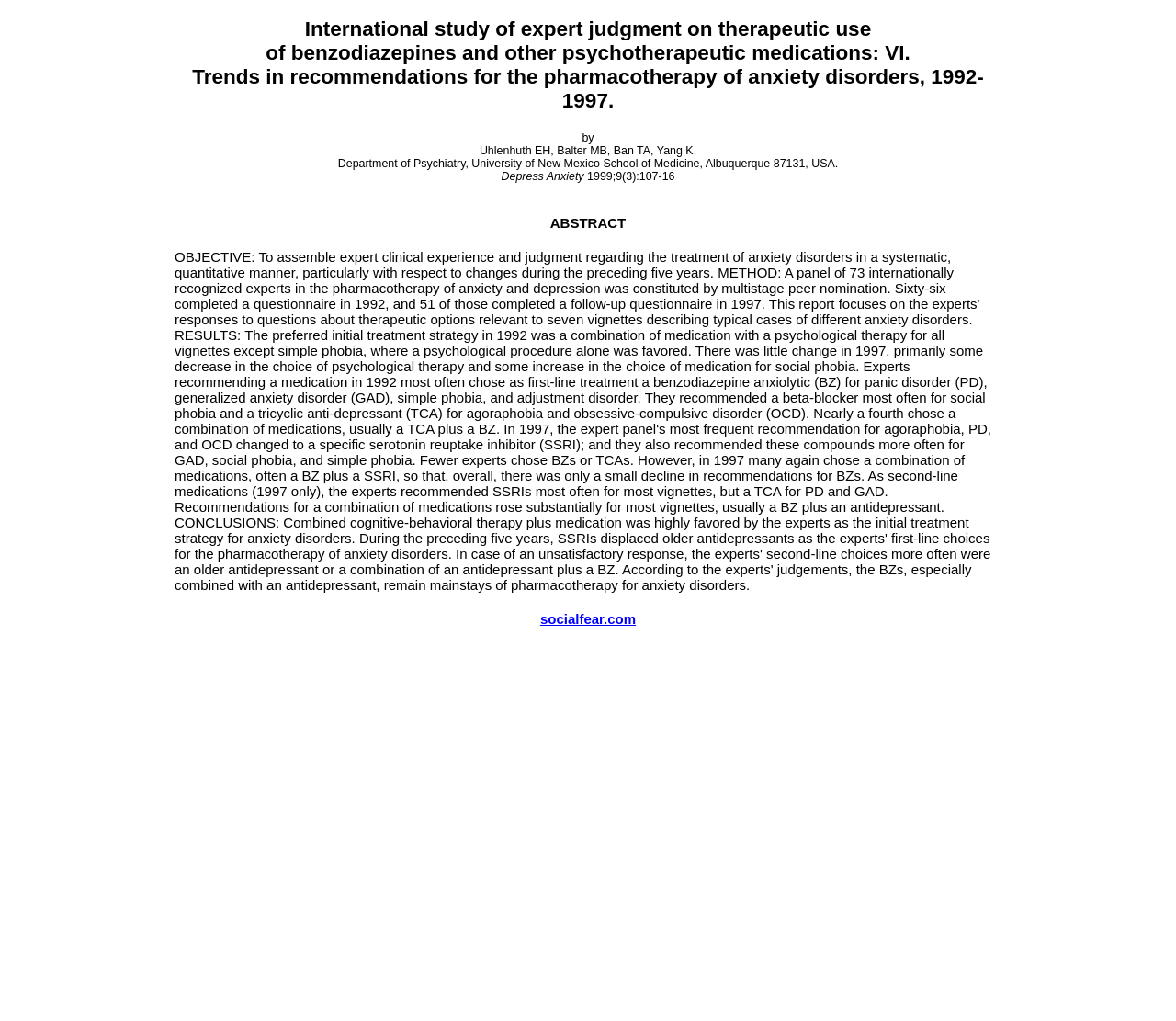What is the URL mentioned at the bottom of the page?
Answer the question in a detailed and comprehensive manner.

I found the answer by looking at the content info element, which contains a heading element with a link to 'socialfear.com'.